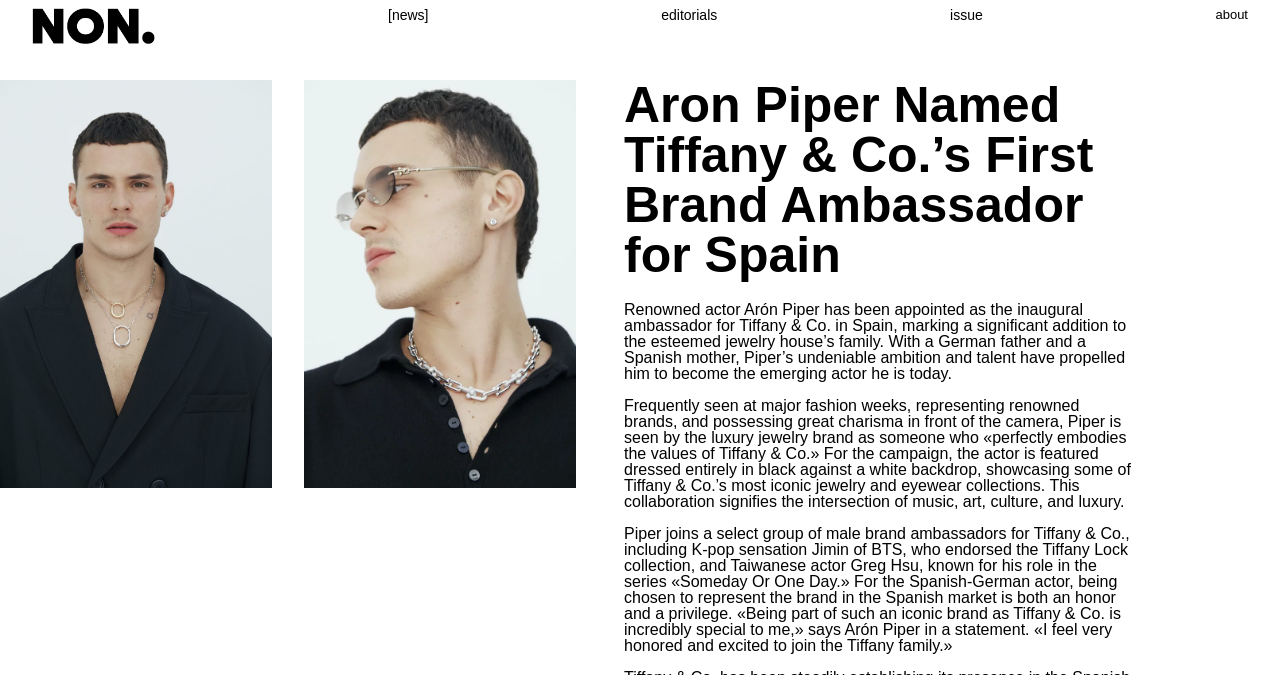Elaborate on the different components and information displayed on the webpage.

The webpage is an article from an independent fashion magazine, NON., featuring Aron Piper as Tiffany & Co.'s first brand ambassador for Spain. At the top of the page, there are four links: '', '[news]', 'editorials', and 'issue', aligned horizontally. To the right of these links, there is a 'about' link. Below these links, there are two figures, likely images, placed side by side, taking up about half of the page's width.

The main content of the article starts with a heading that reads 'Aron Piper Named Tiffany & Co.’s First Brand Ambassador for Spain'. Below the heading, there are three paragraphs of text that describe Aron Piper's appointment as the inaugural ambassador for Tiffany & Co. in Spain. The text explains Piper's background, his qualities that make him a perfect fit for the brand, and his feelings about being chosen to represent Tiffany & Co. in the Spanish market.

The article is divided into three sections, each with a distinct topic. The first section introduces Piper's appointment, the second section describes the campaign, and the third section talks about Piper joining a select group of male brand ambassadors for Tiffany & Co. The text is well-structured and easy to follow, with each section building upon the previous one to provide a comprehensive understanding of the topic.